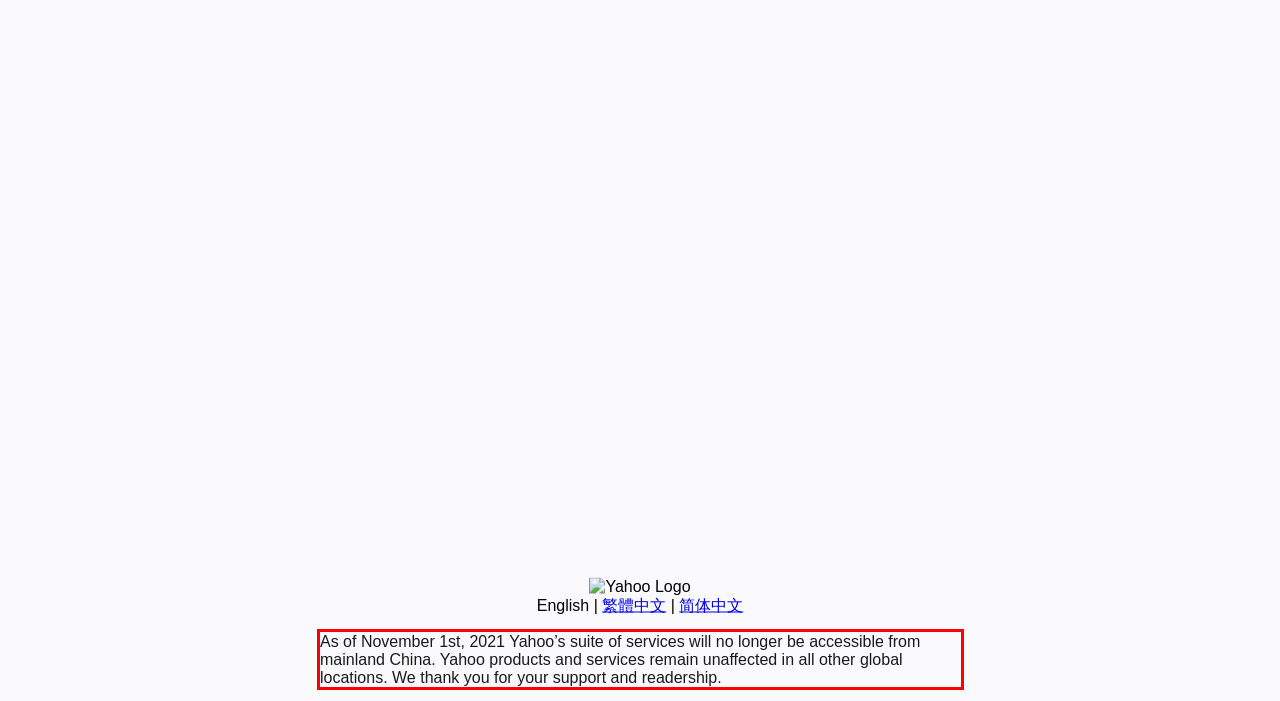From the provided screenshot, extract the text content that is enclosed within the red bounding box.

As of November 1st, 2021 Yahoo’s suite of services will no longer be accessible from mainland China. Yahoo products and services remain unaffected in all other global locations. We thank you for your support and readership.